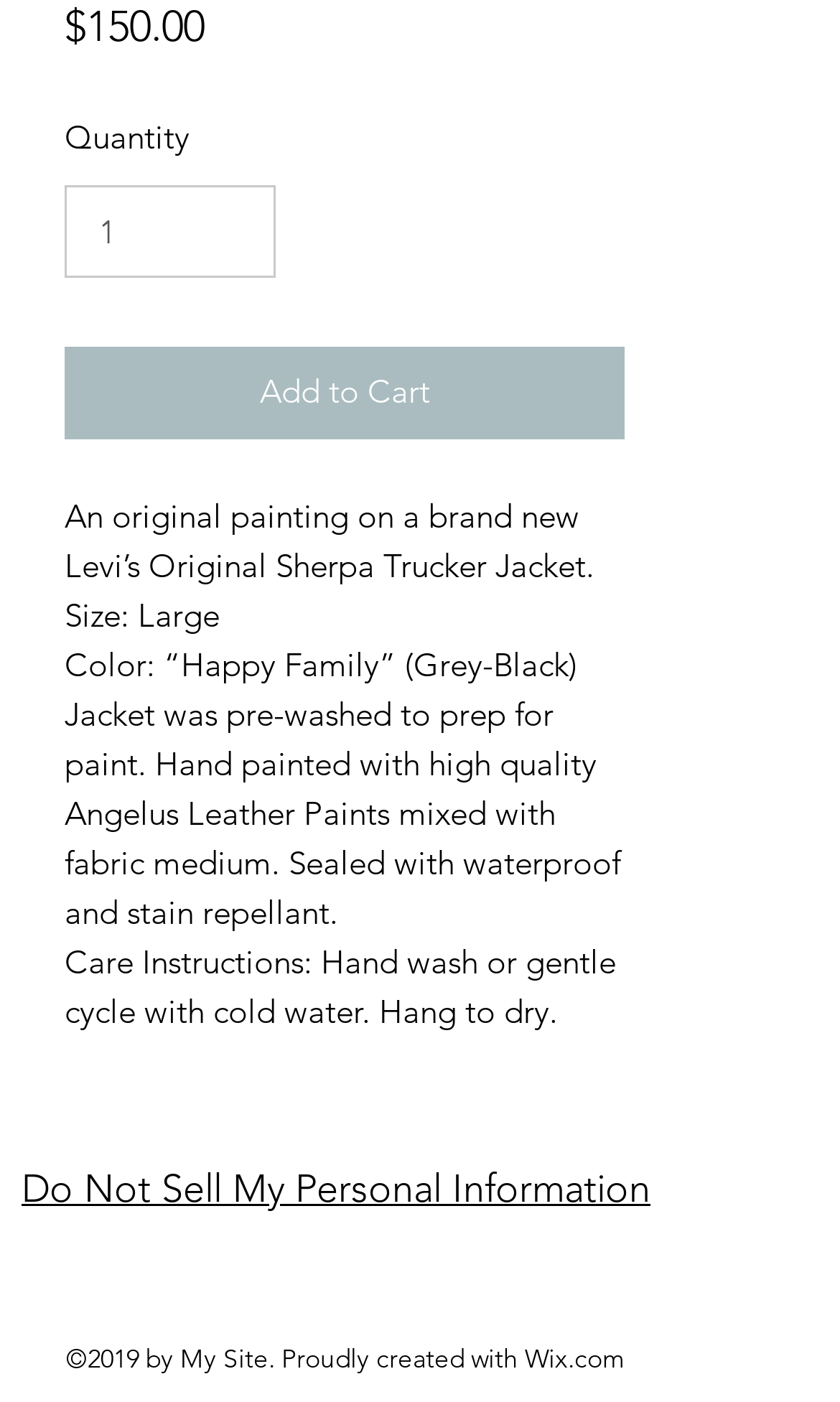Find the bounding box coordinates for the HTML element specified by: "aria-label="LinkedIn"".

[0.462, 0.889, 0.513, 0.92]